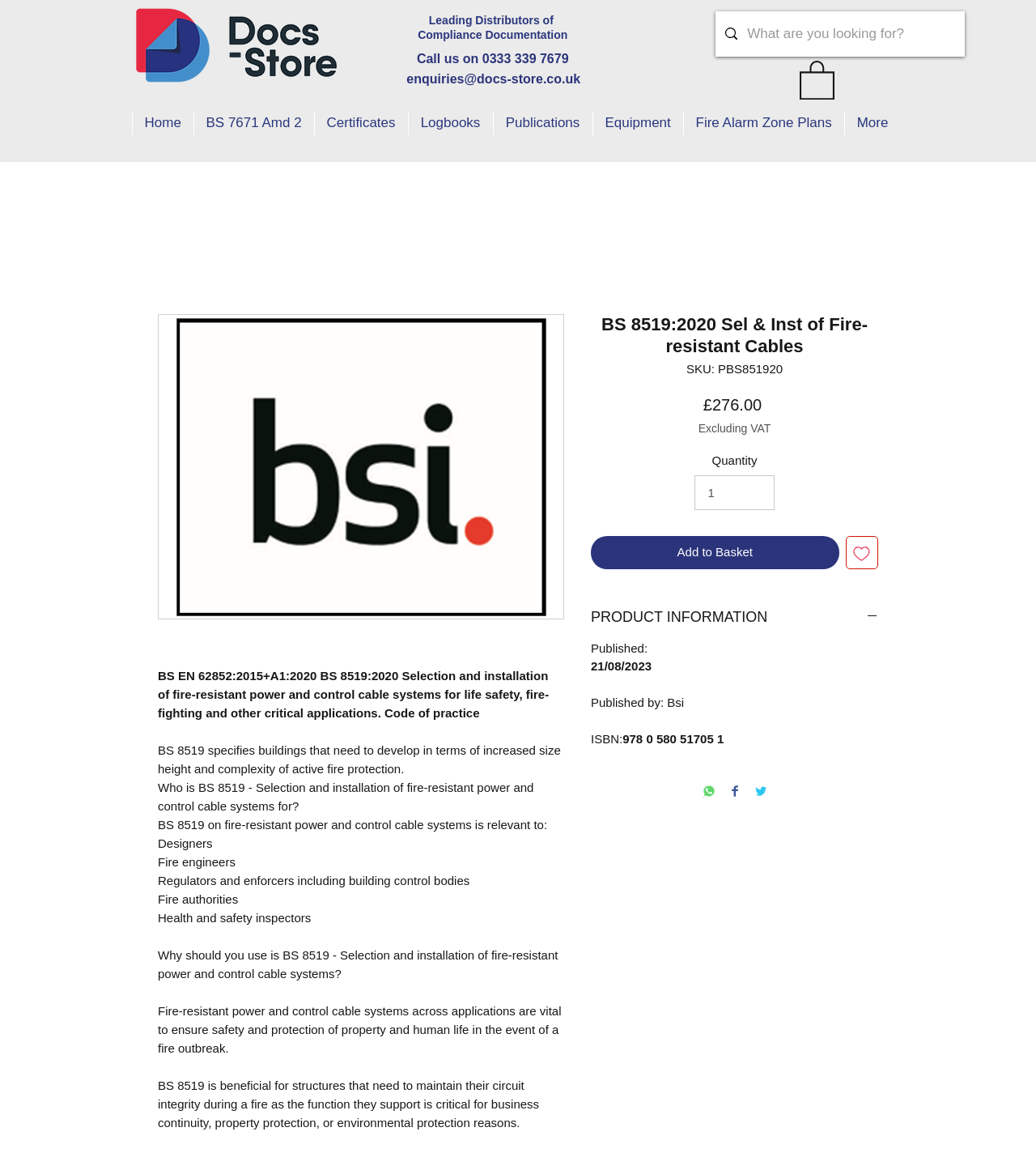Analyze the image and answer the question with as much detail as possible: 
Who is BS 8519 relevant to?

I found the relevant parties for BS 8519 by reading the text on the webpage, which mentions that it is relevant to designers, fire engineers, regulators, and enforcers, including building control bodies, fire authorities, and health and safety inspectors.